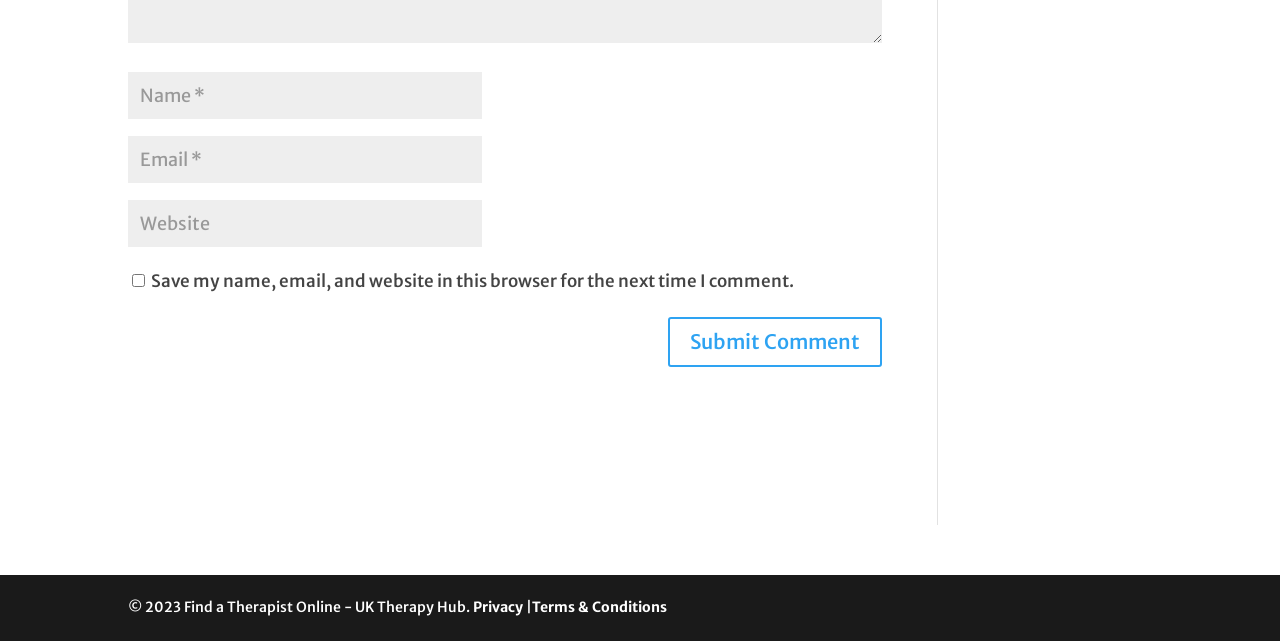What is the bounding box coordinate of the 'Submit Comment' button?
Please look at the screenshot and answer in one word or a short phrase.

[0.522, 0.494, 0.689, 0.572]